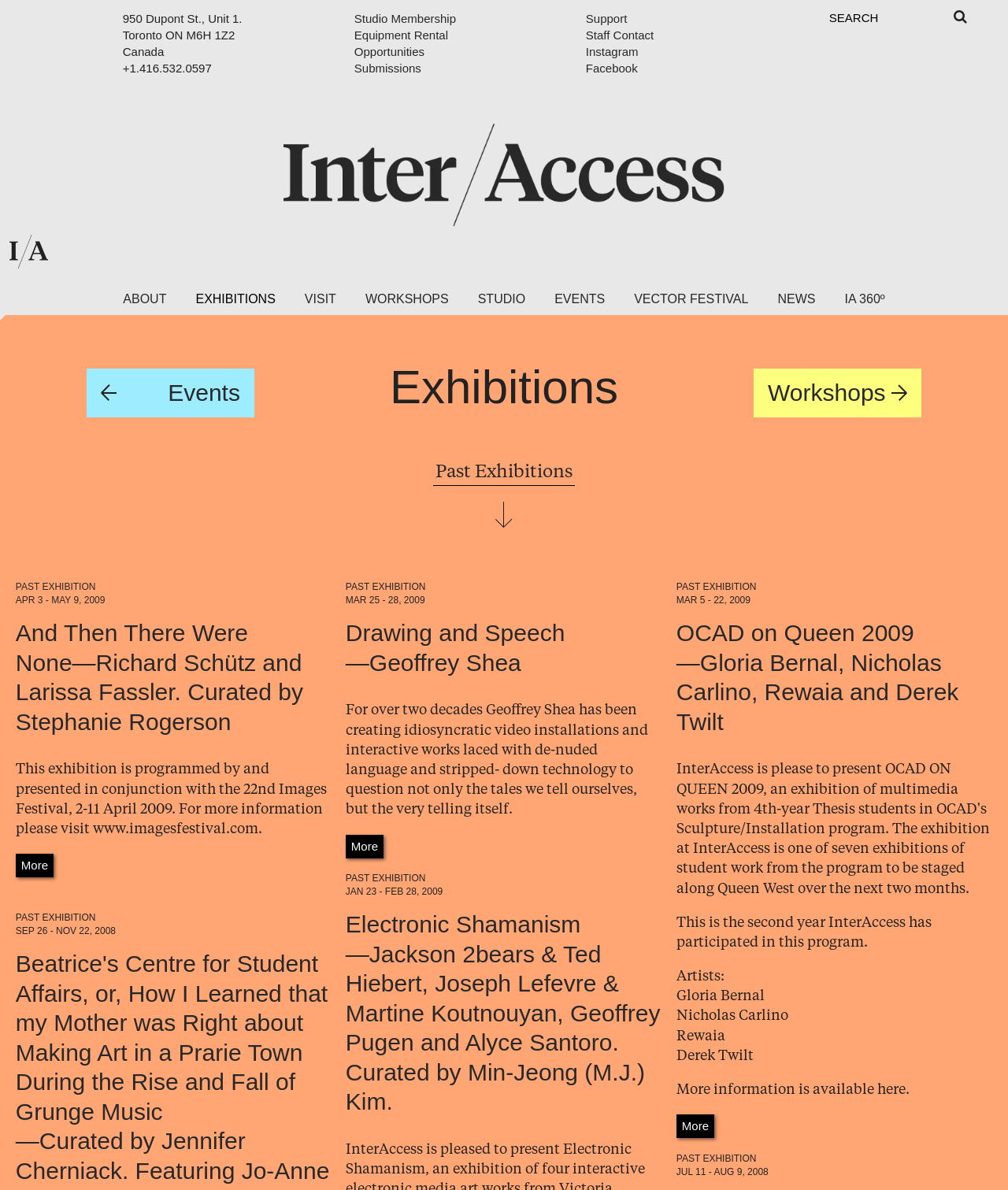What is the title of the exhibition curated by Min-Jeong (M.J.) Kim?
Give a detailed explanation using the information visible in the image.

I looked at the text under the 'PAST EXHIBITION' heading with the curator's name 'Min-Jeong (M.J.) Kim' and found the title of the exhibition to be 'Electronic Shamanism'.